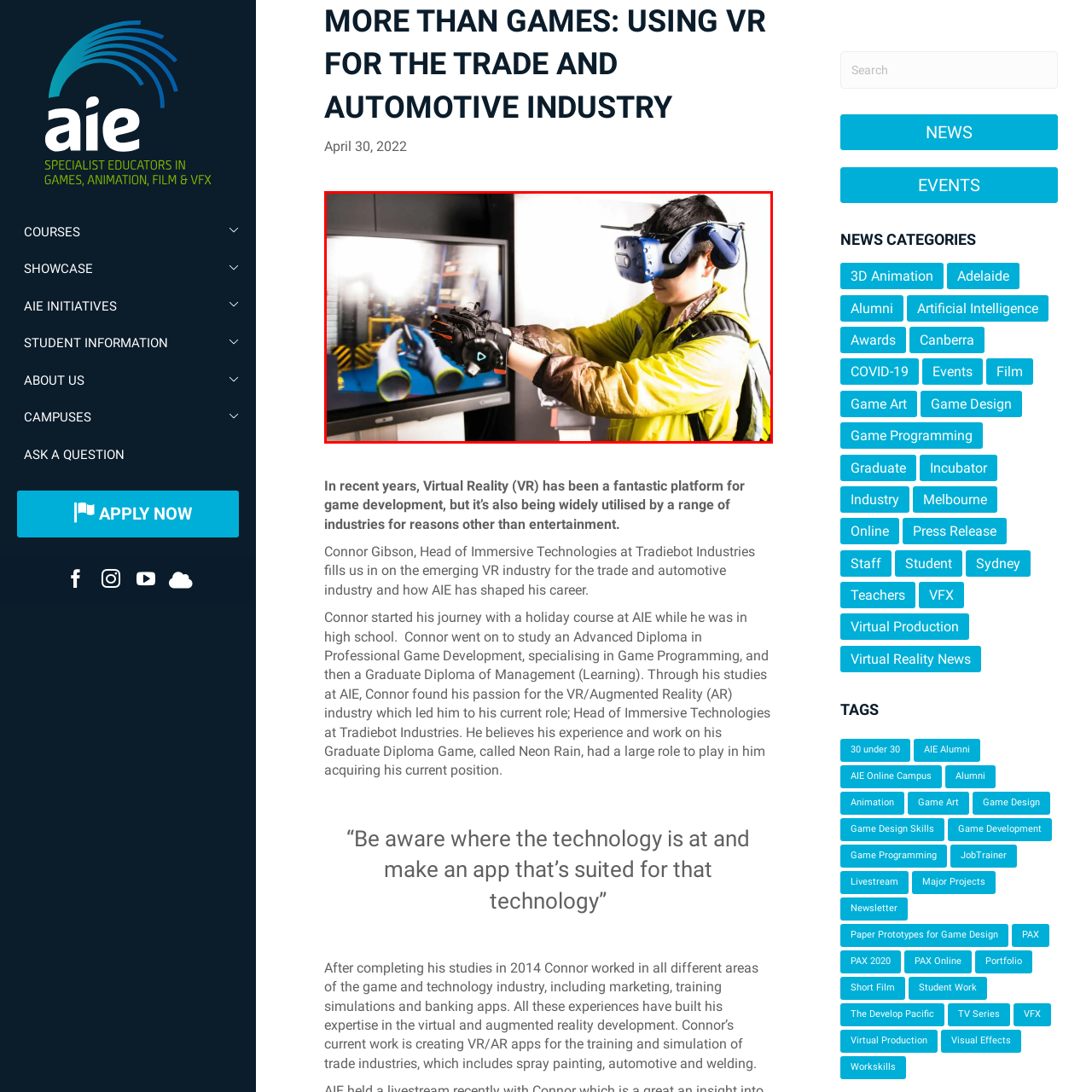What type of industries can benefit from VR training?
Analyze the image within the red bounding box and respond to the question with a detailed answer derived from the visual content.

The caption highlights the application of VR technology in training and simulation contexts, specifically mentioning its benefits for skills development in trades such as automotive and welding, allowing trainees to practice in a safe and controlled environment.